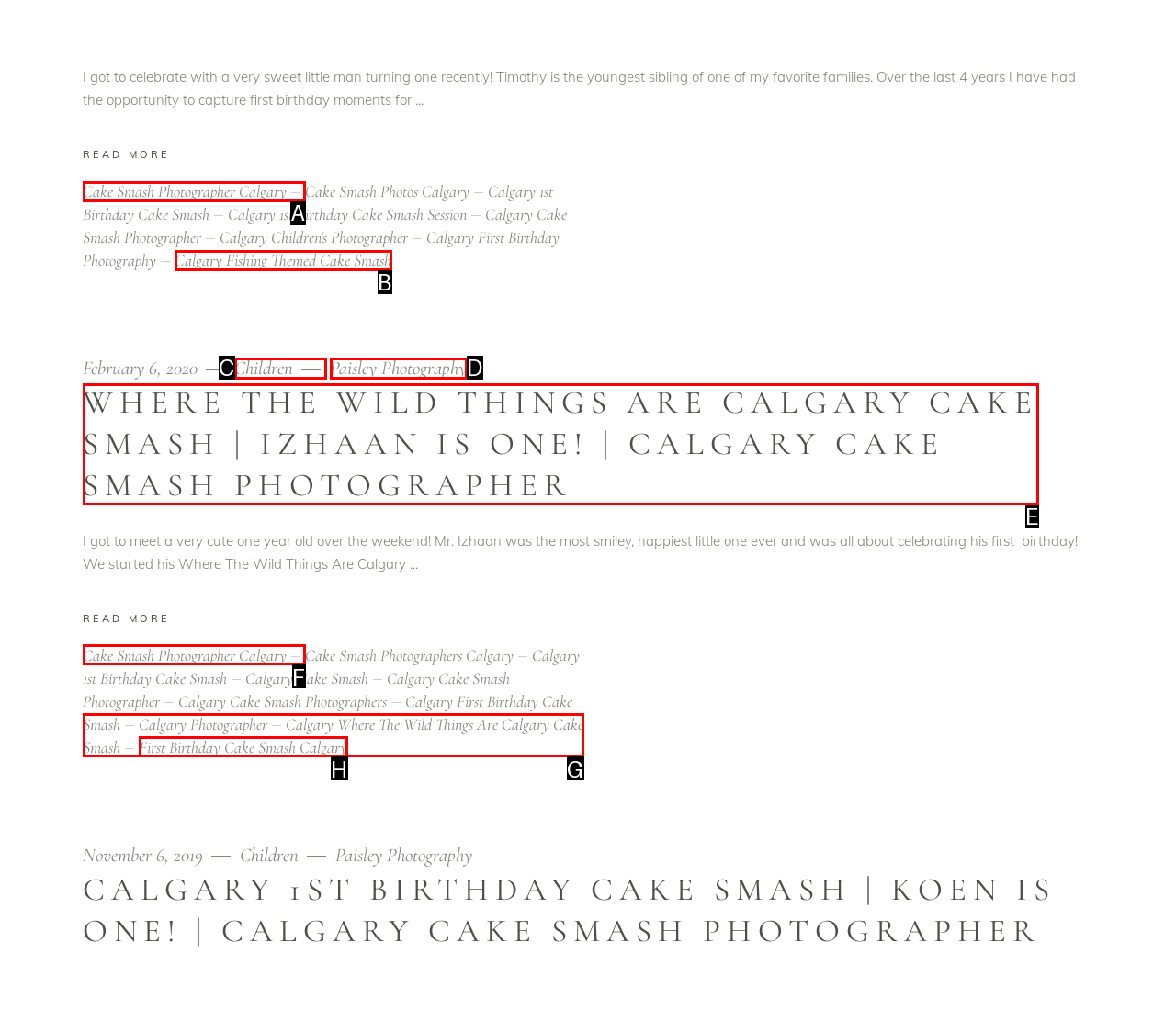Find the option that aligns with: Cake Smash Photographer Calgary
Provide the letter of the corresponding option.

F